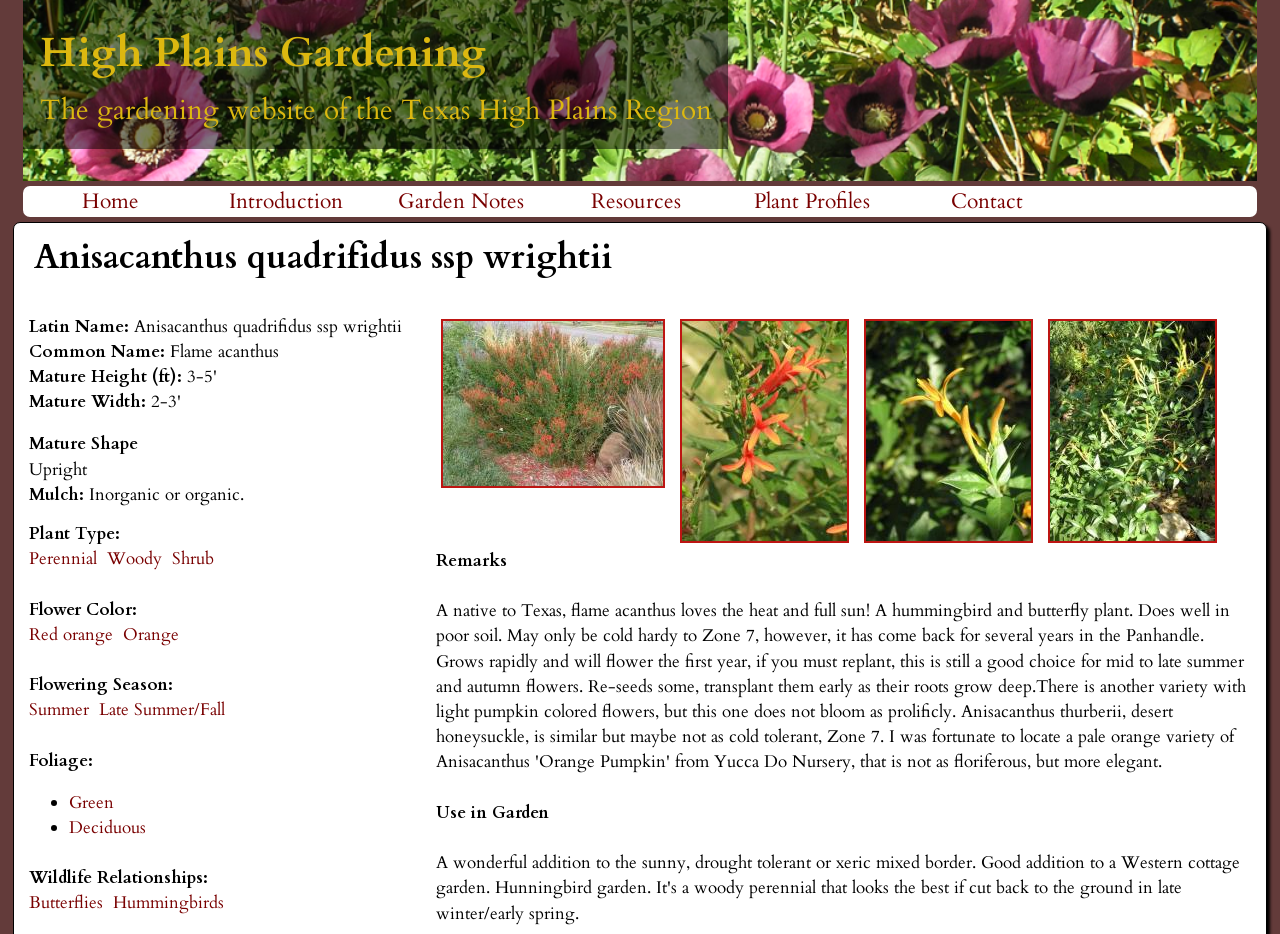What type of plant is Anisacanthus quadrifidus ssp wrightii?
Look at the image and respond with a one-word or short phrase answer.

Perennial